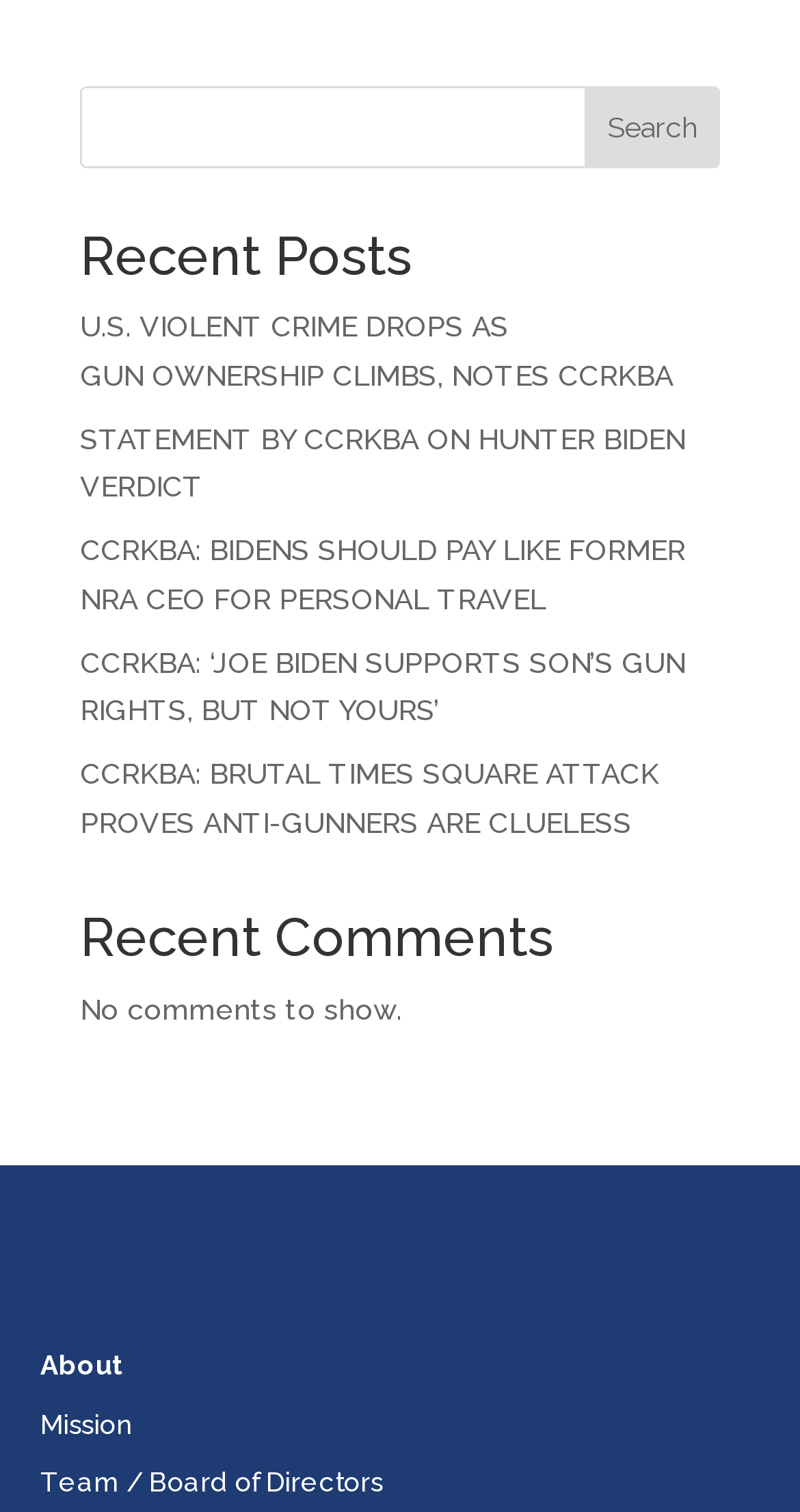What is the topic of focus for the webpage?
Using the screenshot, give a one-word or short phrase answer.

Gun ownership